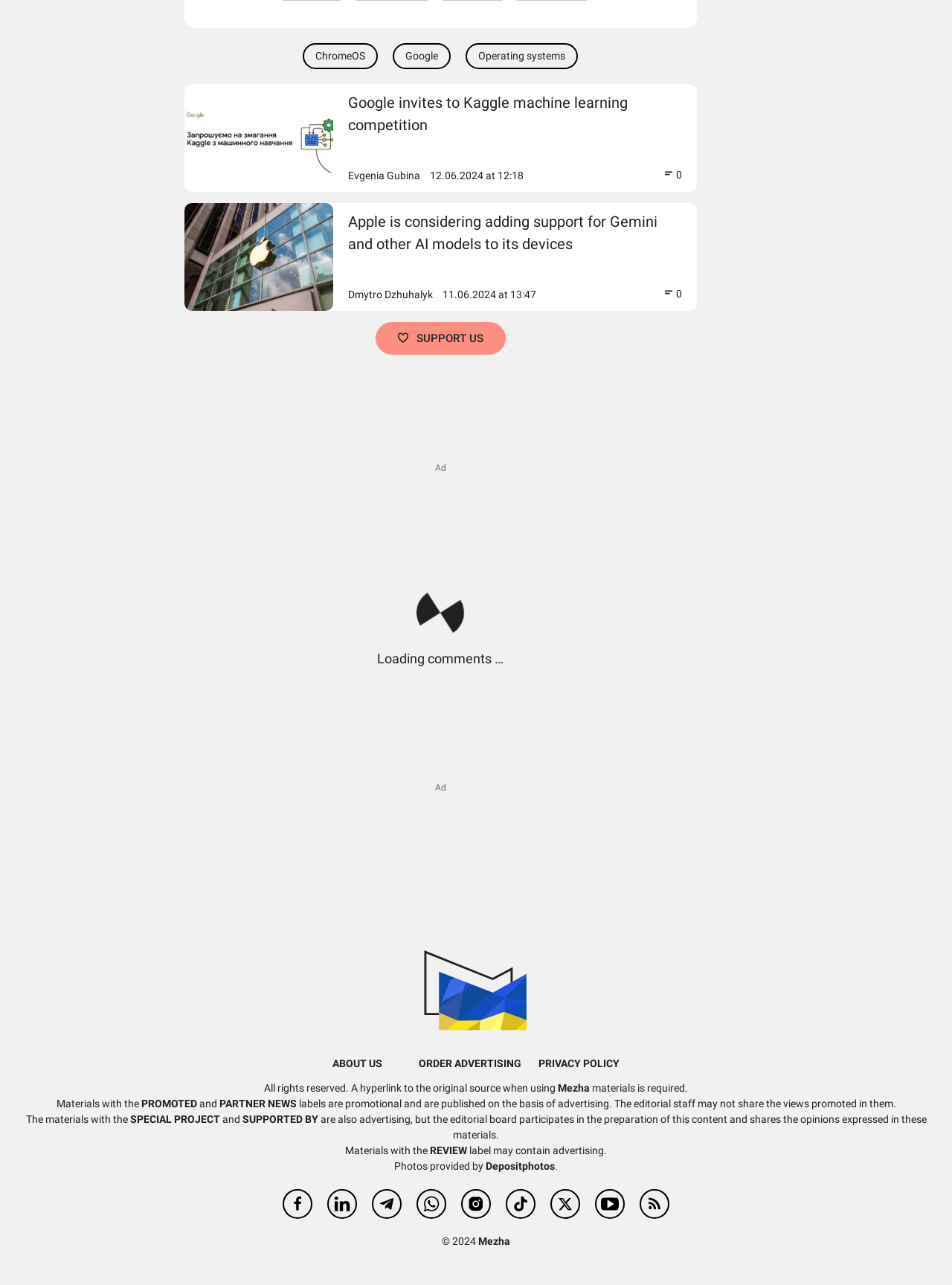Please specify the coordinates of the bounding box for the element that should be clicked to carry out this instruction: "Read the article 'Google invites to Kaggle machine learning competition'". The coordinates must be four float numbers between 0 and 1, formatted as [left, top, right, bottom].

[0.194, 0.065, 0.35, 0.149]